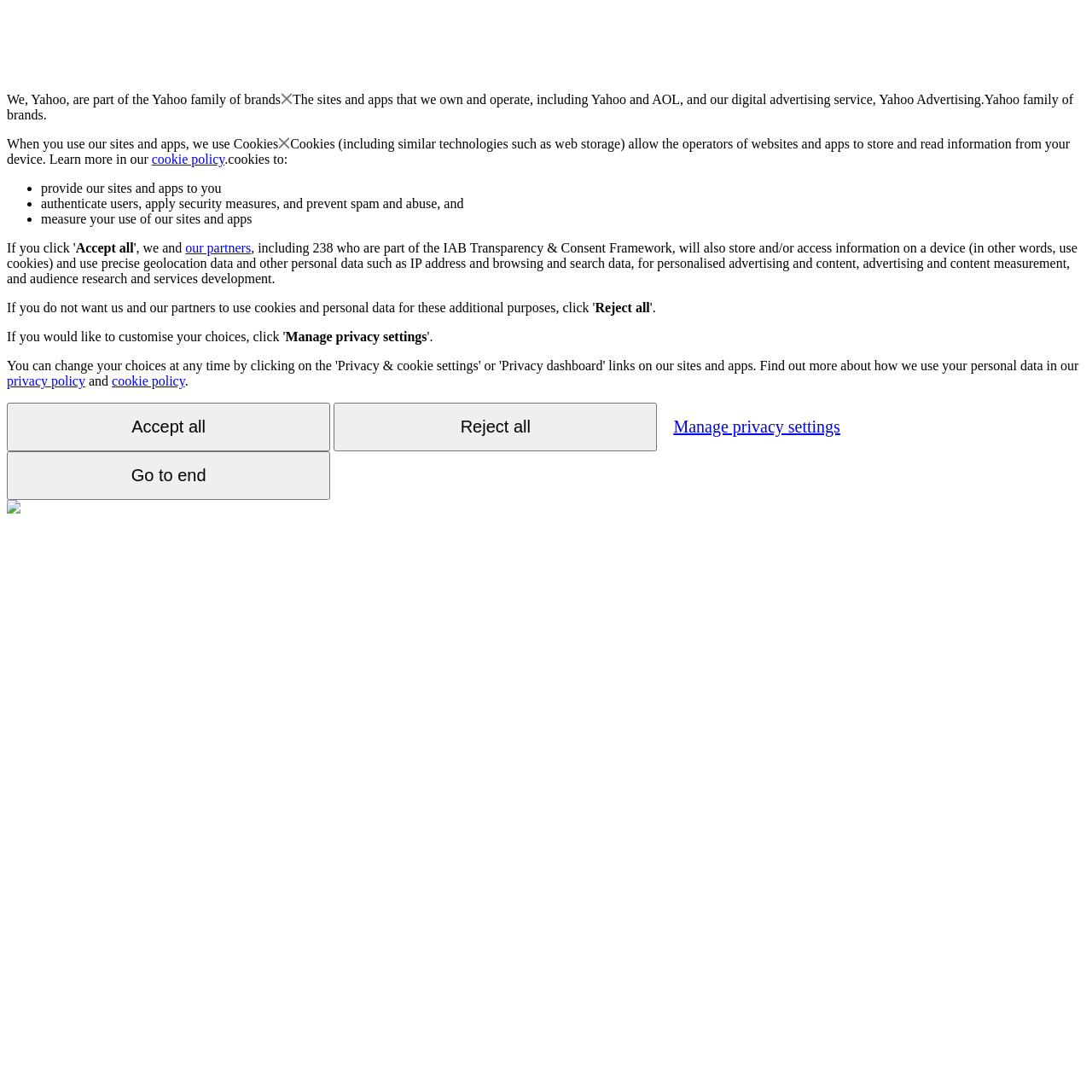By analyzing the image, answer the following question with a detailed response: What is the purpose of the 'Accept all' button?

The 'Accept all' button is likely to allow users to accept all cookies, as its name suggests, and is placed alongside the 'Reject all' button, implying that it is related to cookie acceptance.